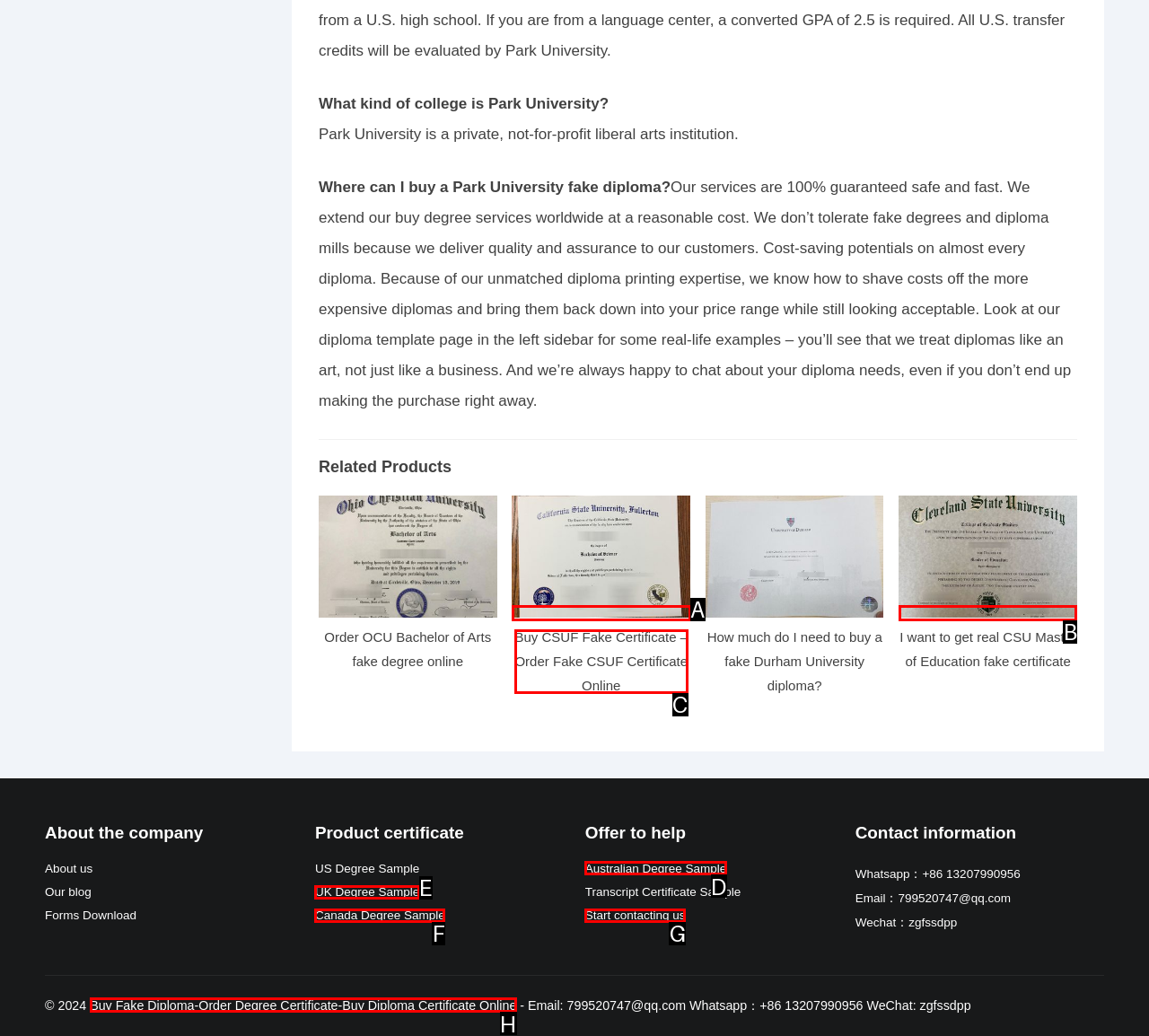Please provide the letter of the UI element that best fits the following description: UK Degree Sample
Respond with the letter from the given choices only.

E